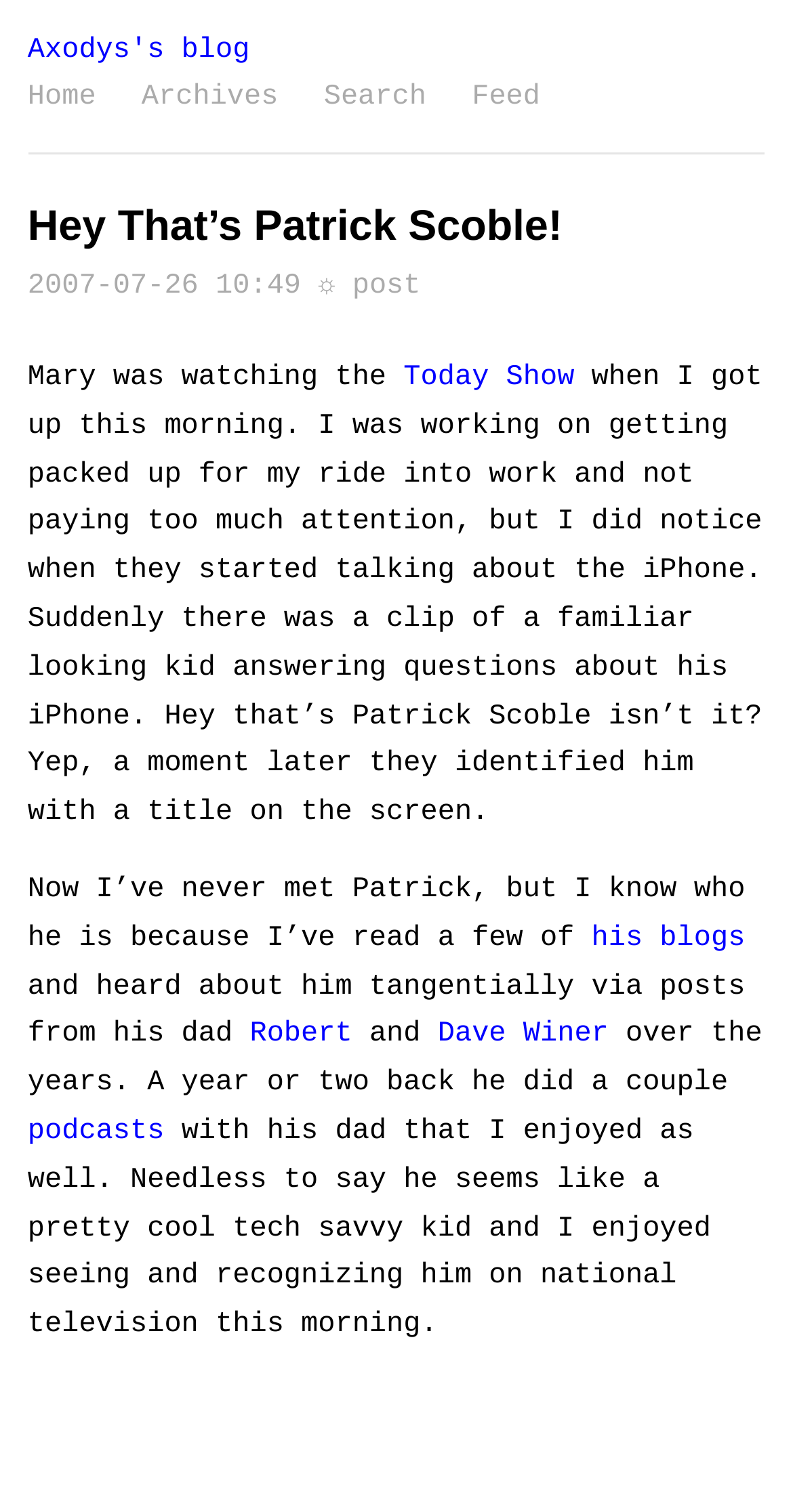What is the name of the TV show mentioned in the article?
Refer to the image and provide a thorough answer to the question.

The article mentions that Mary was watching the Today Show when the author got up in the morning, and later on, they started talking about the iPhone.